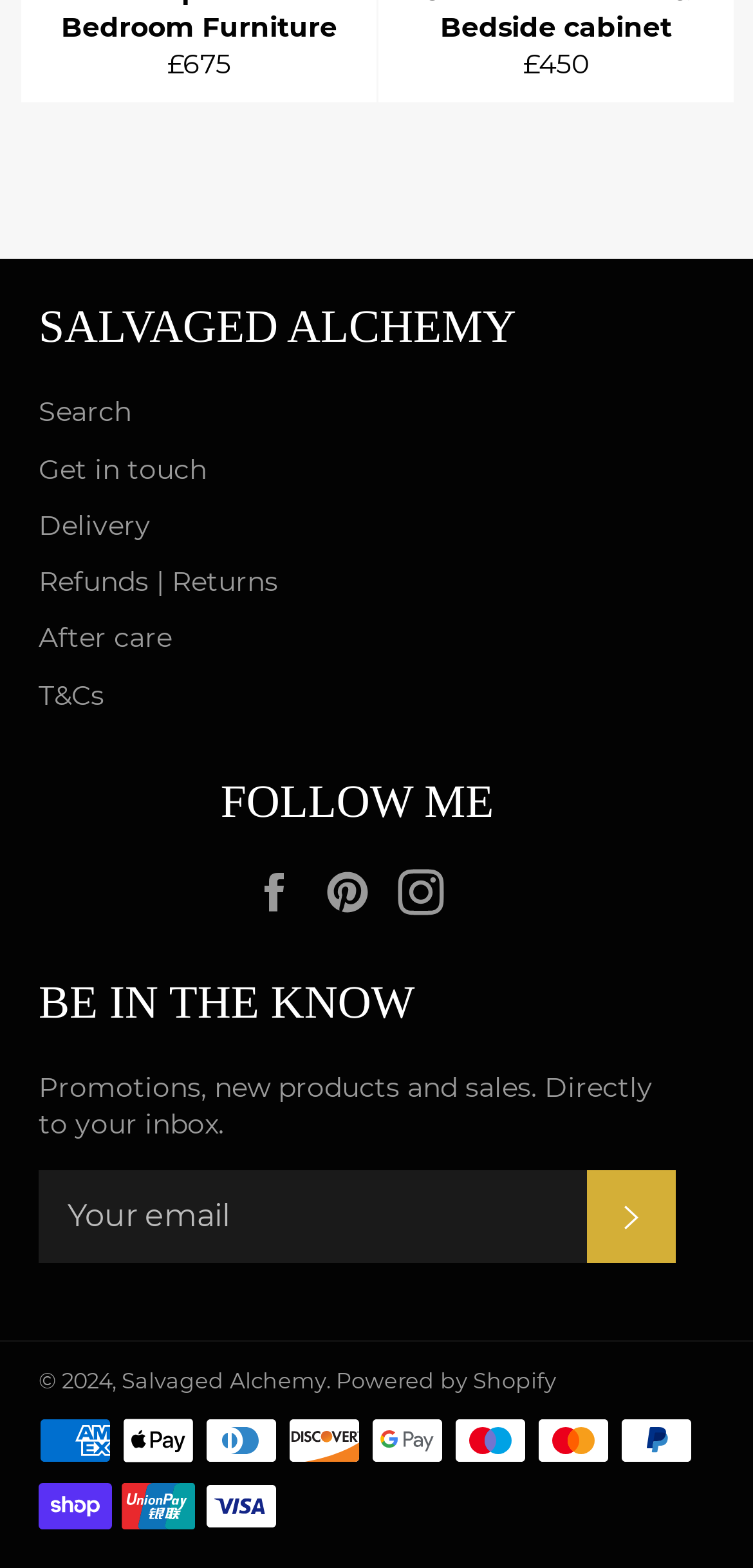Examine the screenshot and answer the question in as much detail as possible: What is the name of the website?

The name of the website can be found in the heading element 'SALVAGED ALCHEMY' at the top of the webpage, which suggests that the website is called Salvaged Alchemy.